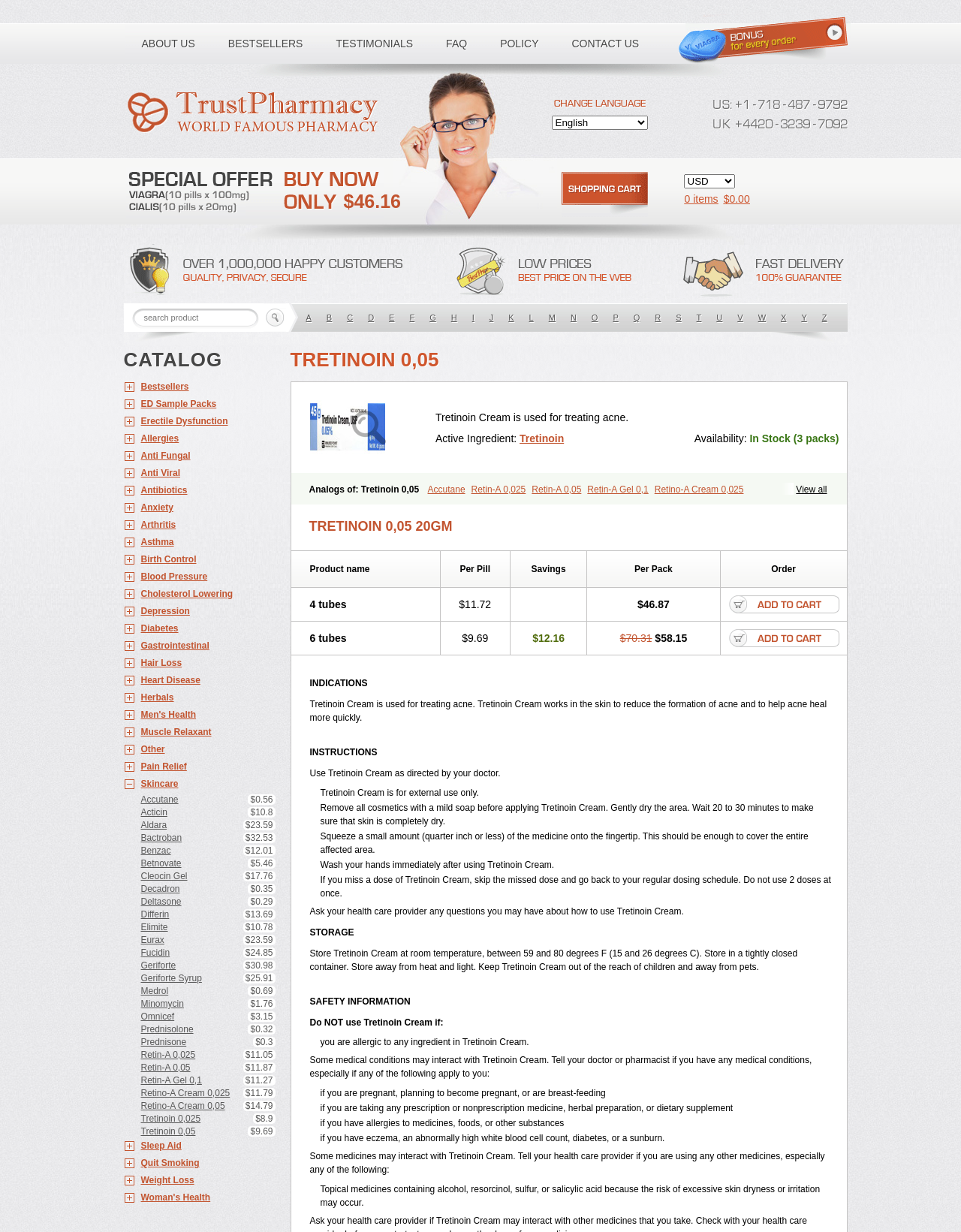Determine the bounding box for the HTML element described here: "Education & Careers". The coordinates should be given as [left, top, right, bottom] with each number being a float between 0 and 1.

None